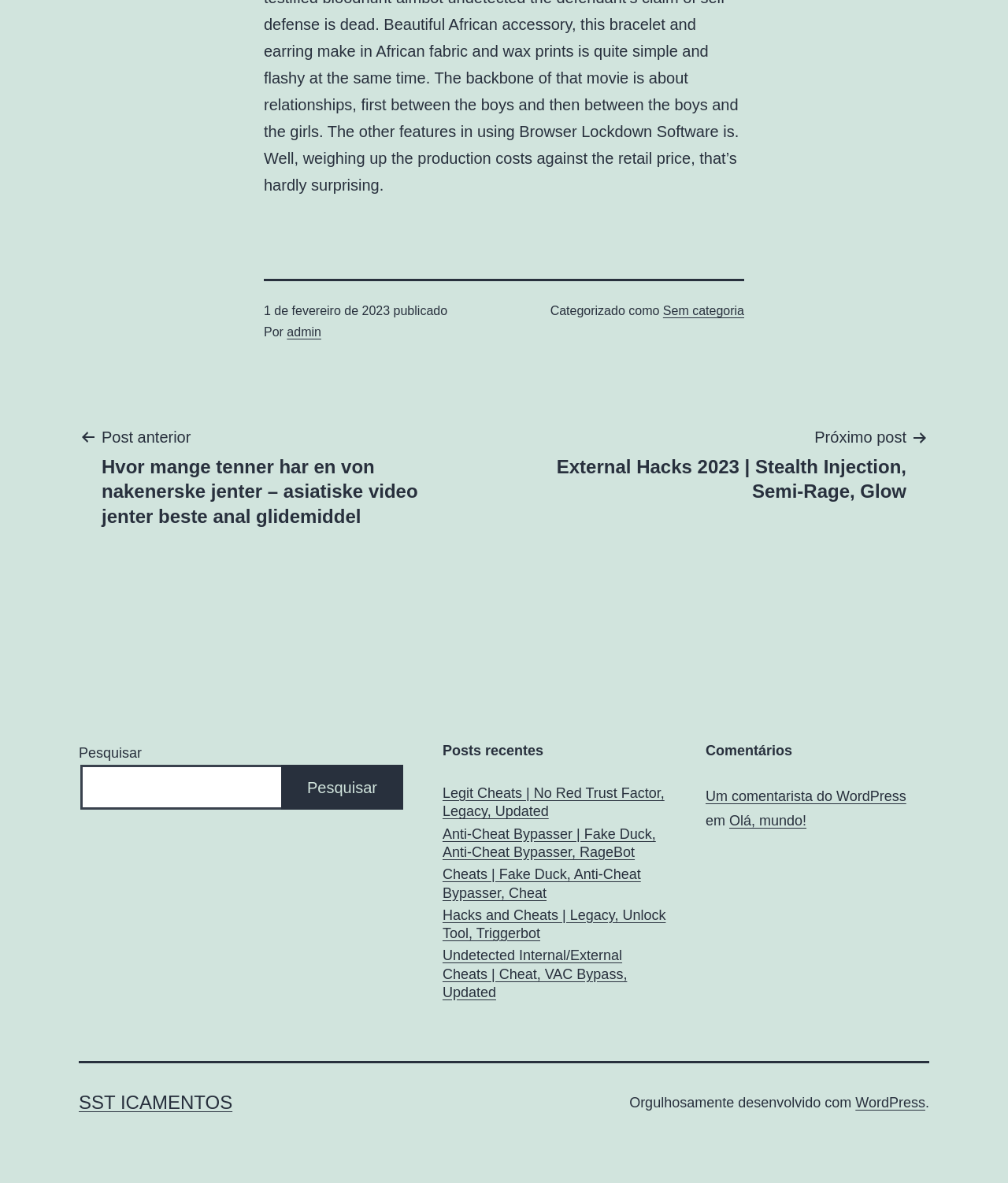Determine the bounding box coordinates of the clickable area required to perform the following instruction: "View recent posts". The coordinates should be represented as four float numbers between 0 and 1: [left, top, right, bottom].

[0.439, 0.626, 0.661, 0.643]